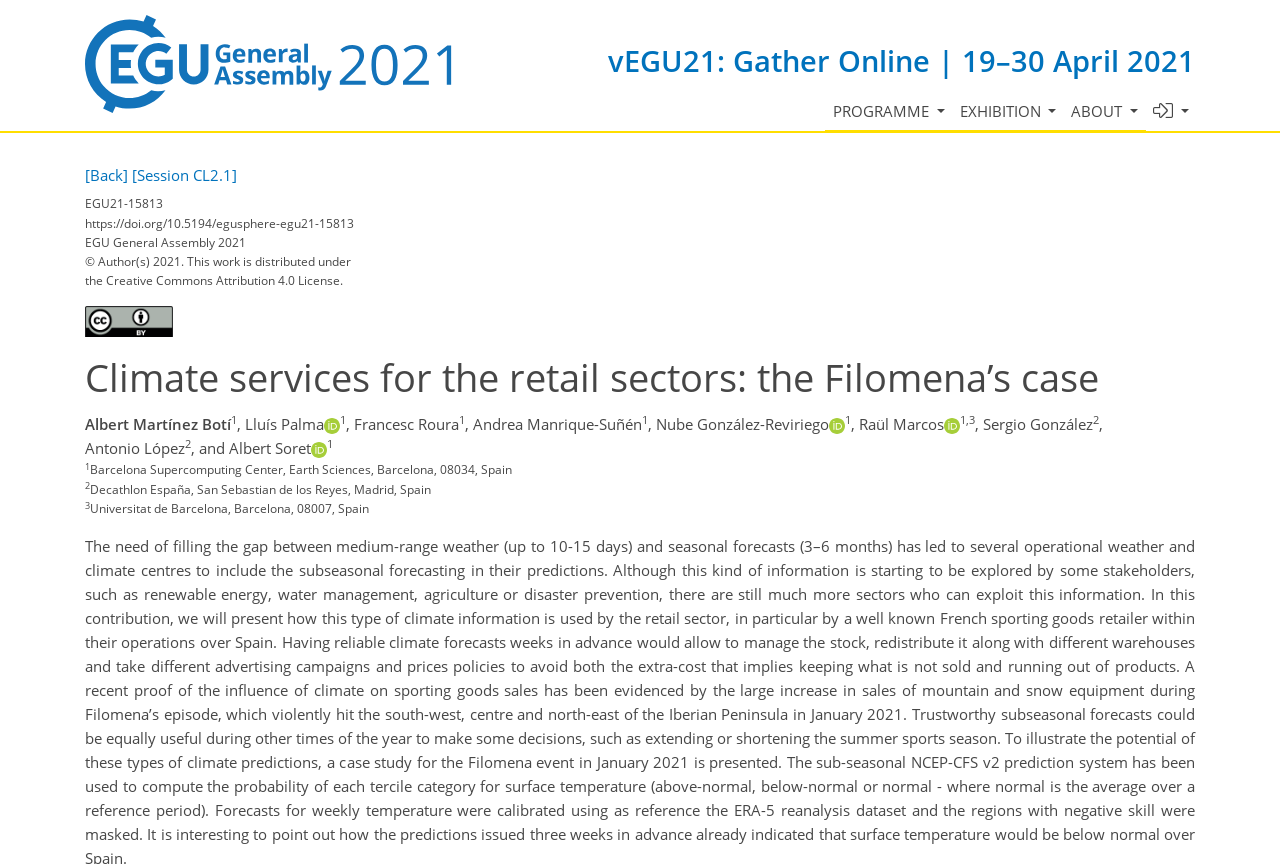Locate and provide the bounding box coordinates for the HTML element that matches this description: "[Session CL2.1]".

[0.103, 0.191, 0.185, 0.214]